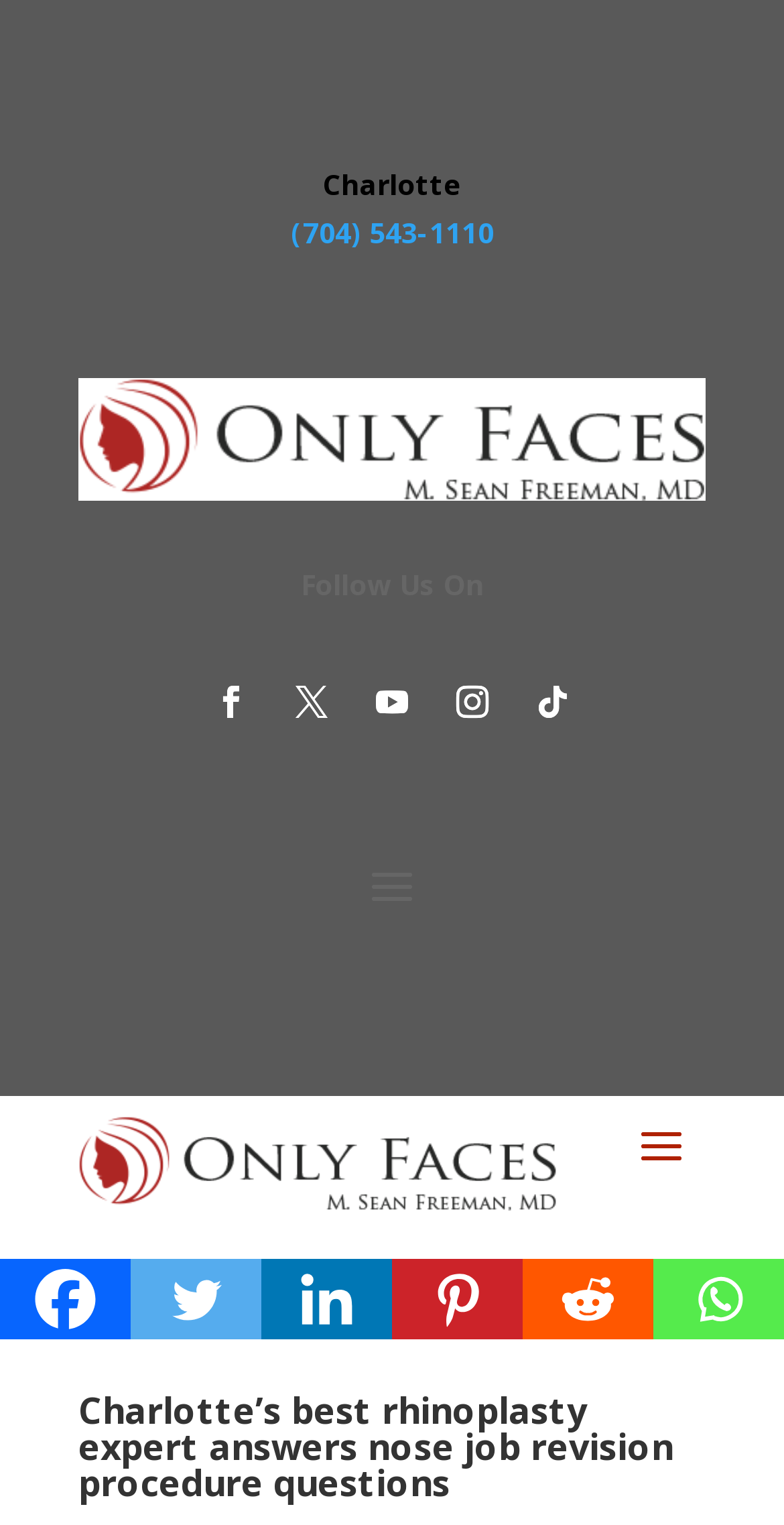Provide a single word or phrase answer to the question: 
How many social media links are there?

7